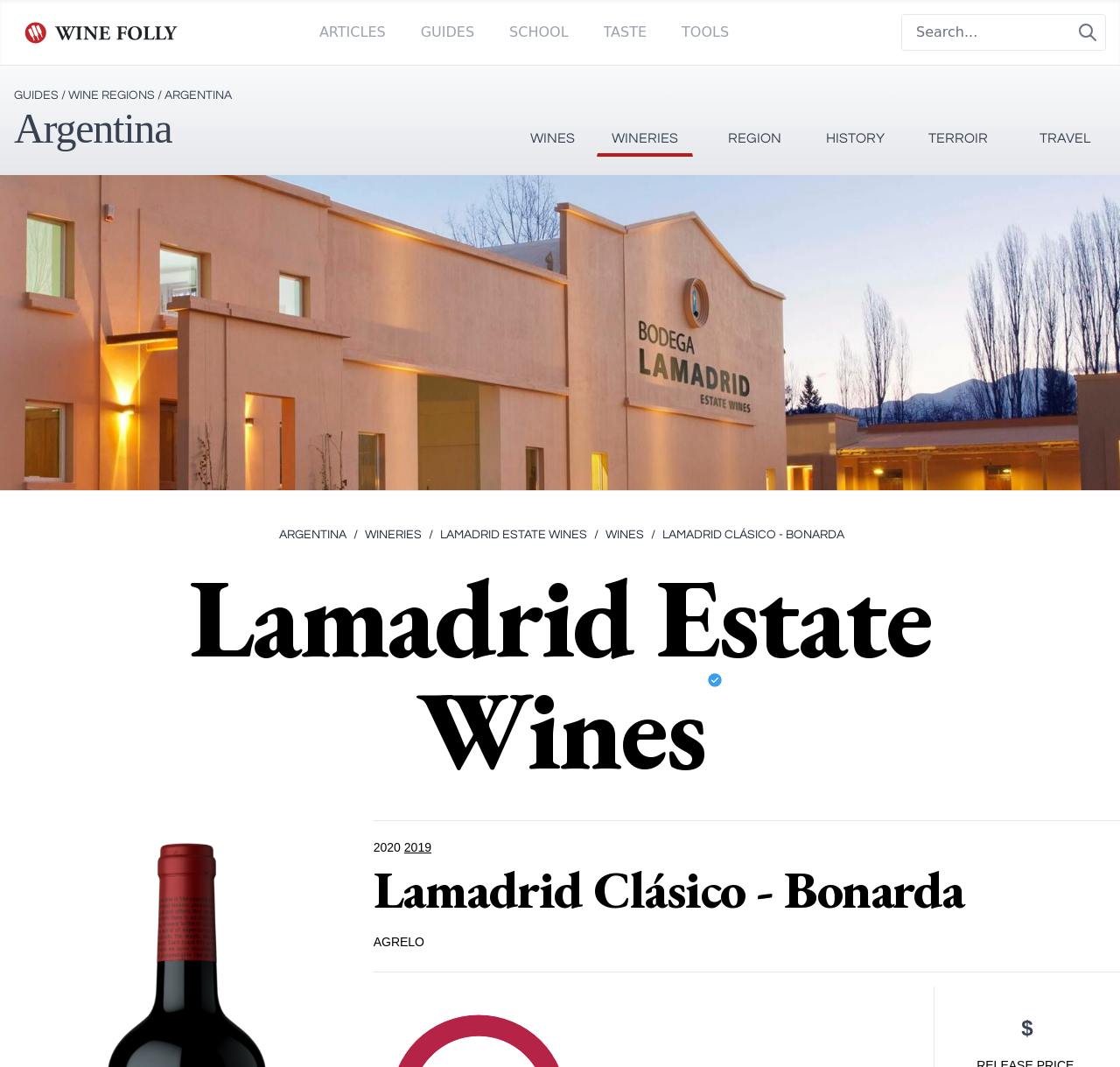Please use the details from the image to answer the following question comprehensively:
What region is Lamadrid Estate Wines from?

I found multiple links and headings on the webpage mentioning 'Argentina', including a link 'ARGENTINA' and a heading 'Argentina', which suggests that Lamadrid Estate Wines is from Argentina.